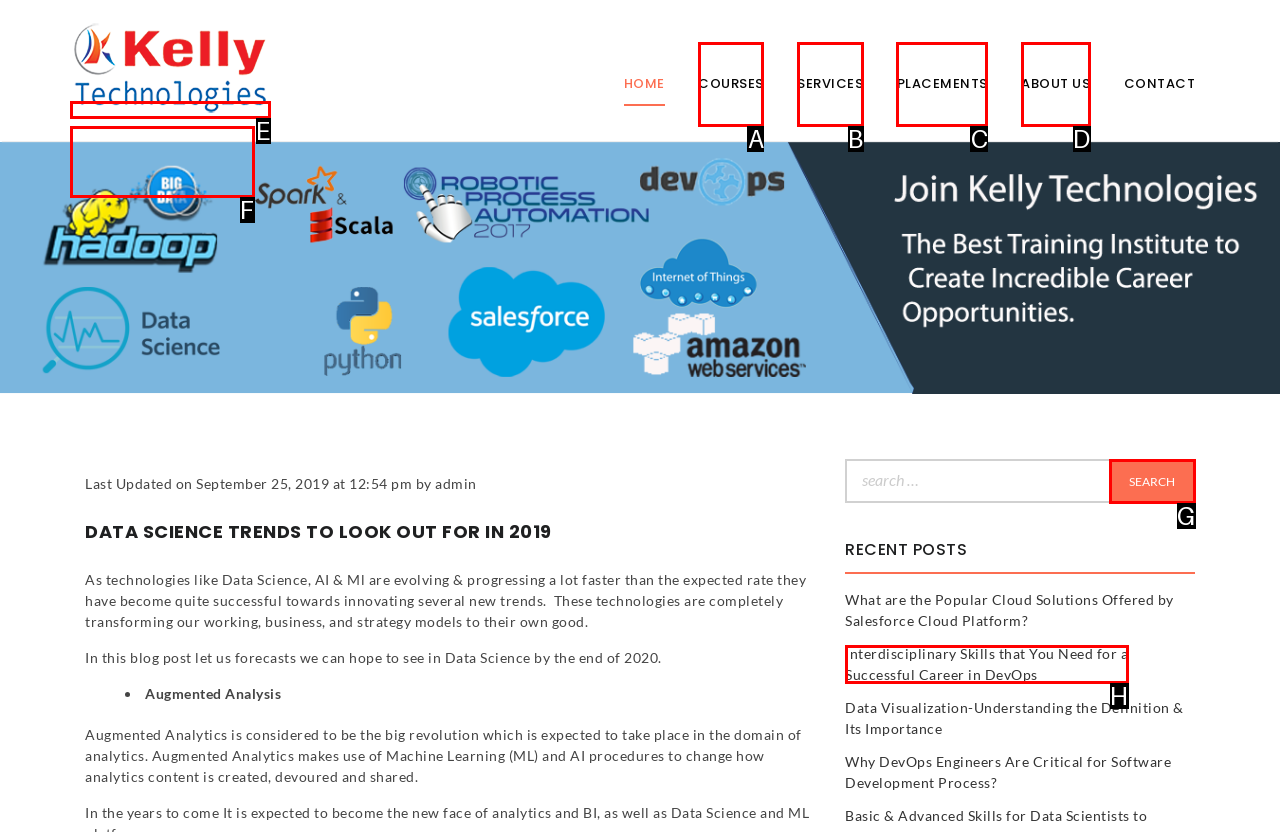Find the option that aligns with: THESHOW.COM
Provide the letter of the corresponding option.

None